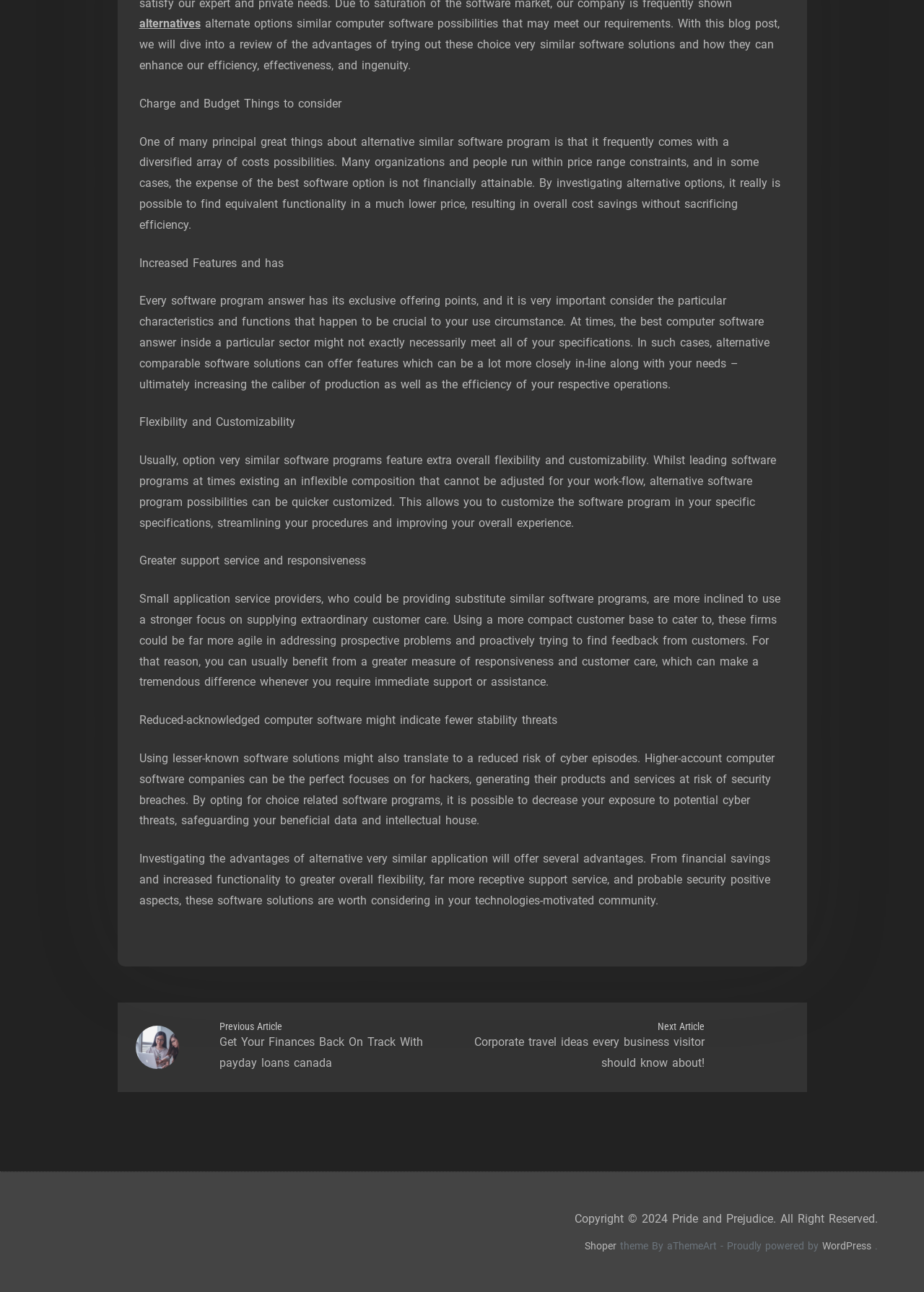What are the benefits of alternative software solutions?
Deliver a detailed and extensive answer to the question.

The webpage discusses the advantages of exploring alternative software solutions, which include financial savings, increased functionality, flexibility, and security. The text highlights how these solutions can enhance efficiency, effectiveness, and ingenuity, and provide features that are more closely aligned with specific needs.